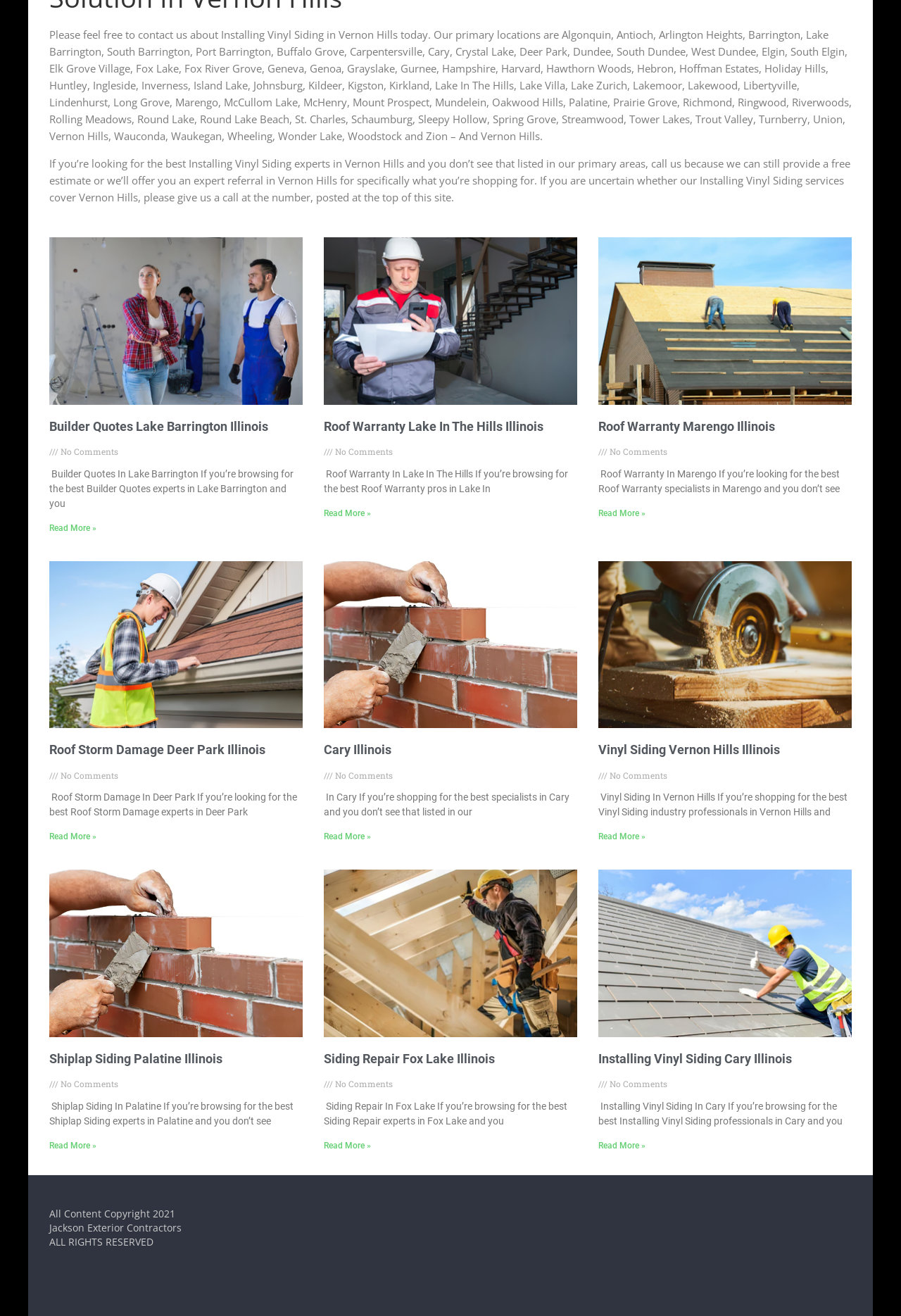Determine the bounding box coordinates for the area you should click to complete the following instruction: "Explore Vinyl Siding options in Vernon Hills".

[0.664, 0.632, 0.716, 0.64]